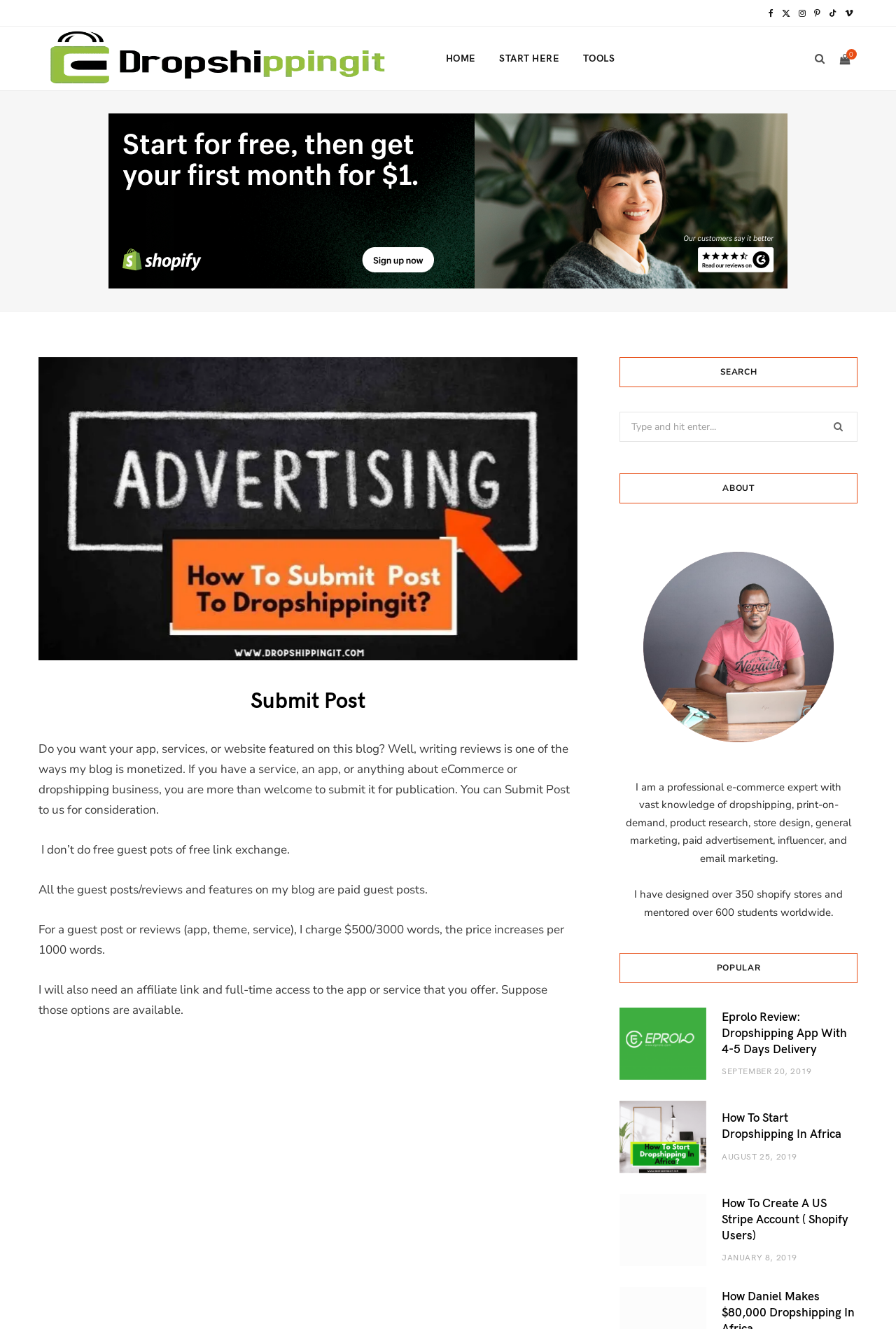How much does the website owner charge for a guest post?
Answer with a single word or phrase, using the screenshot for reference.

$500/3000 words